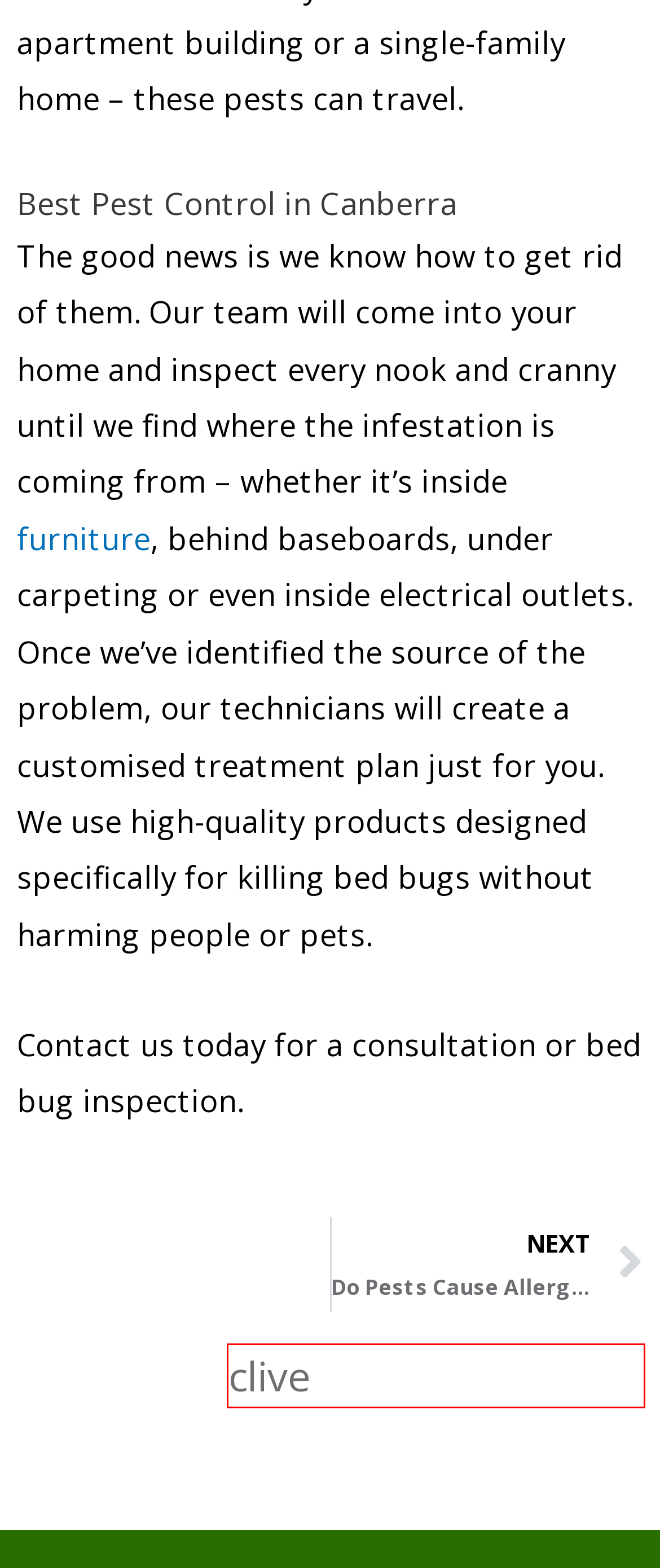You are presented with a screenshot of a webpage that includes a red bounding box around an element. Determine which webpage description best matches the page that results from clicking the element within the red bounding box. Here are the candidates:
A. clive, Author at Canberra Pest Exterminators
B. Termite & Pest Control Canberra | Pest Exterminators
C. Spider Control Solution in Canberra | Spider Eradication
D. Contact - Canberra Pest Exterminators
E. Privacy Policy - Canberra Pest Exterminators
F. Skip Bins Newcastle - Junkyard Skips
G. End of Lease Pest Control Canberra - Landlords & Tenants
H. Do Pests Cause Allergies? - Canberra Pest Exterminators

A